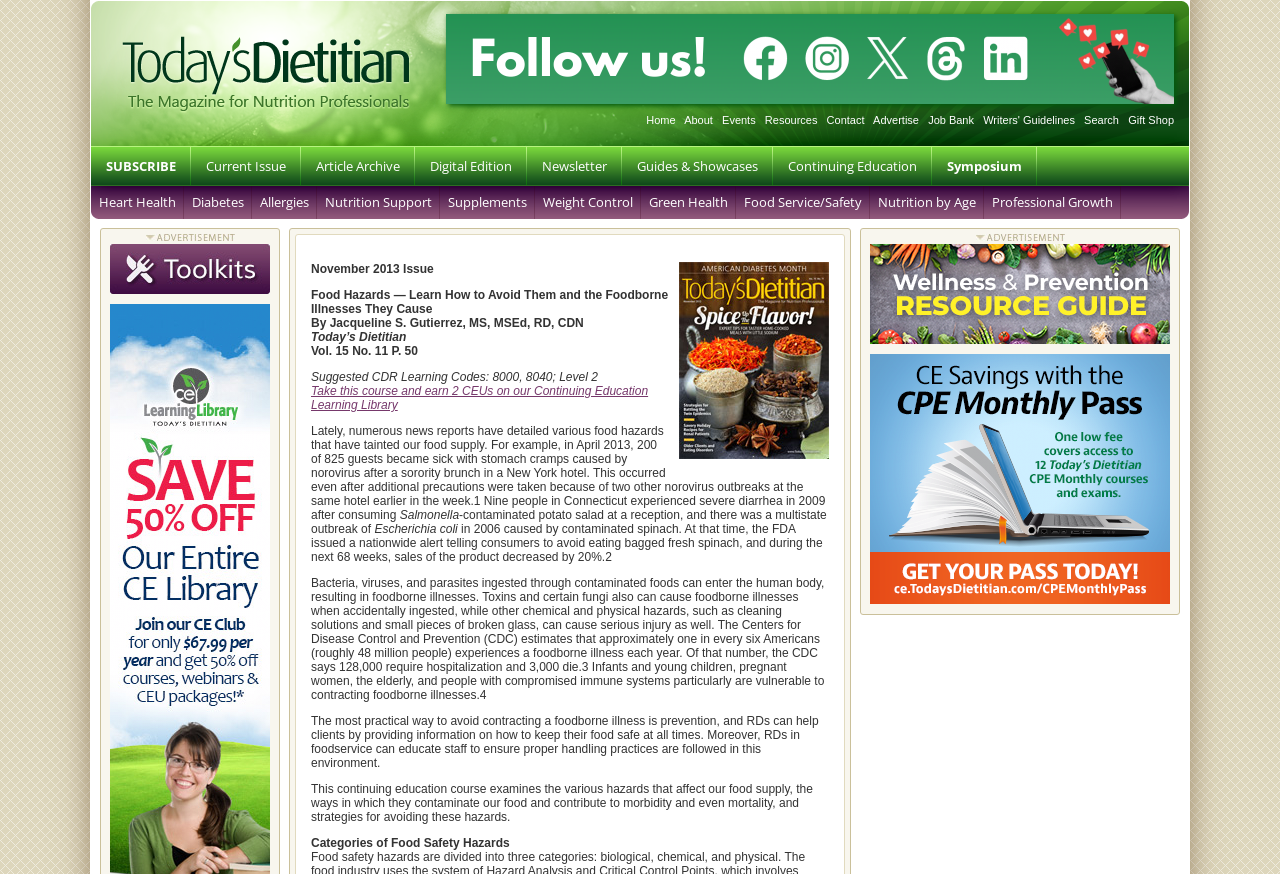Provide the bounding box coordinates for the UI element that is described by this text: "Allergies". The coordinates should be in the form of four float numbers between 0 and 1: [left, top, right, bottom].

[0.197, 0.213, 0.248, 0.251]